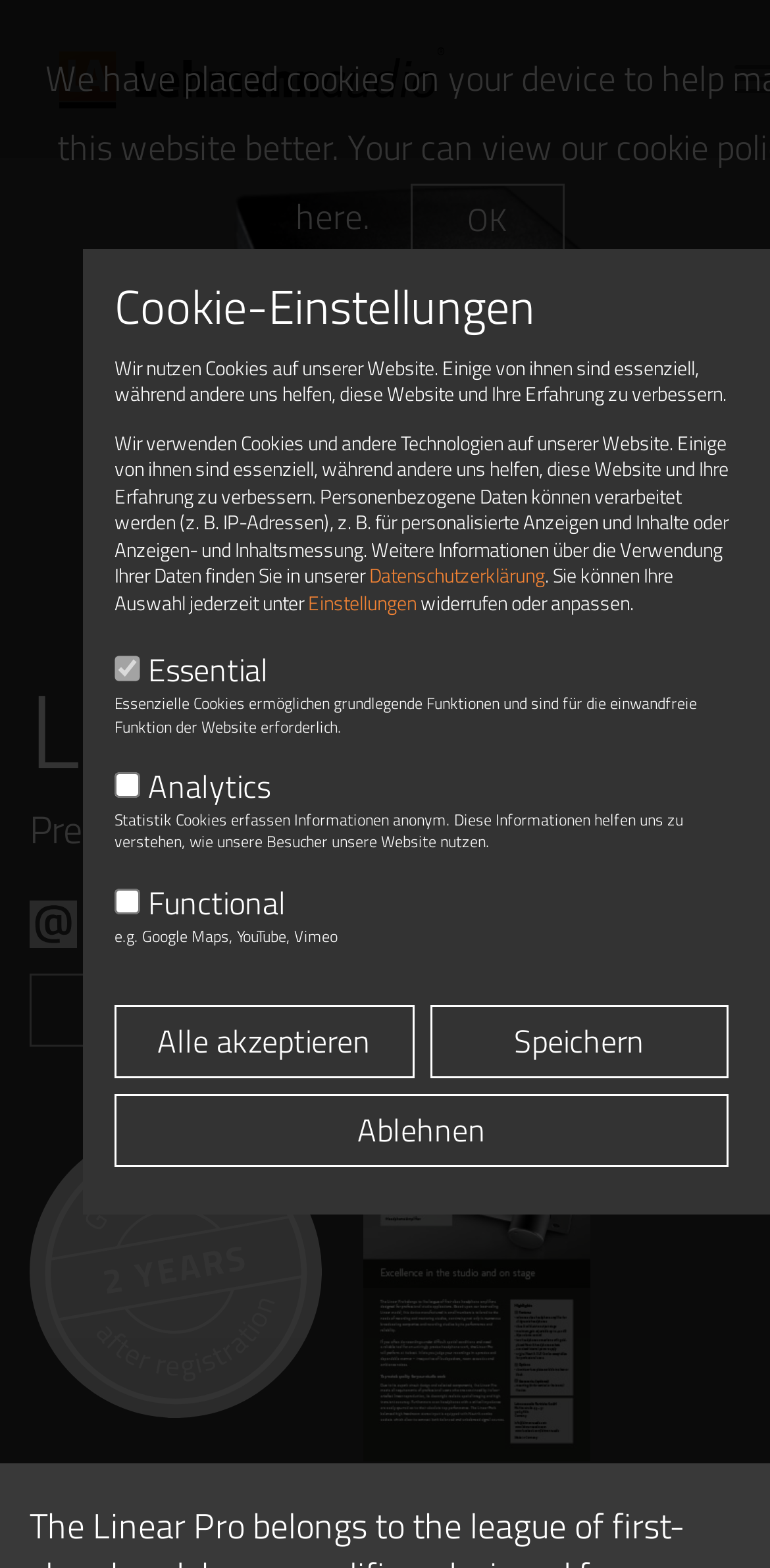Locate the bounding box coordinates of the segment that needs to be clicked to meet this instruction: "Click the 'Linear Pro info sheet' heading".

[0.472, 0.699, 0.826, 0.721]